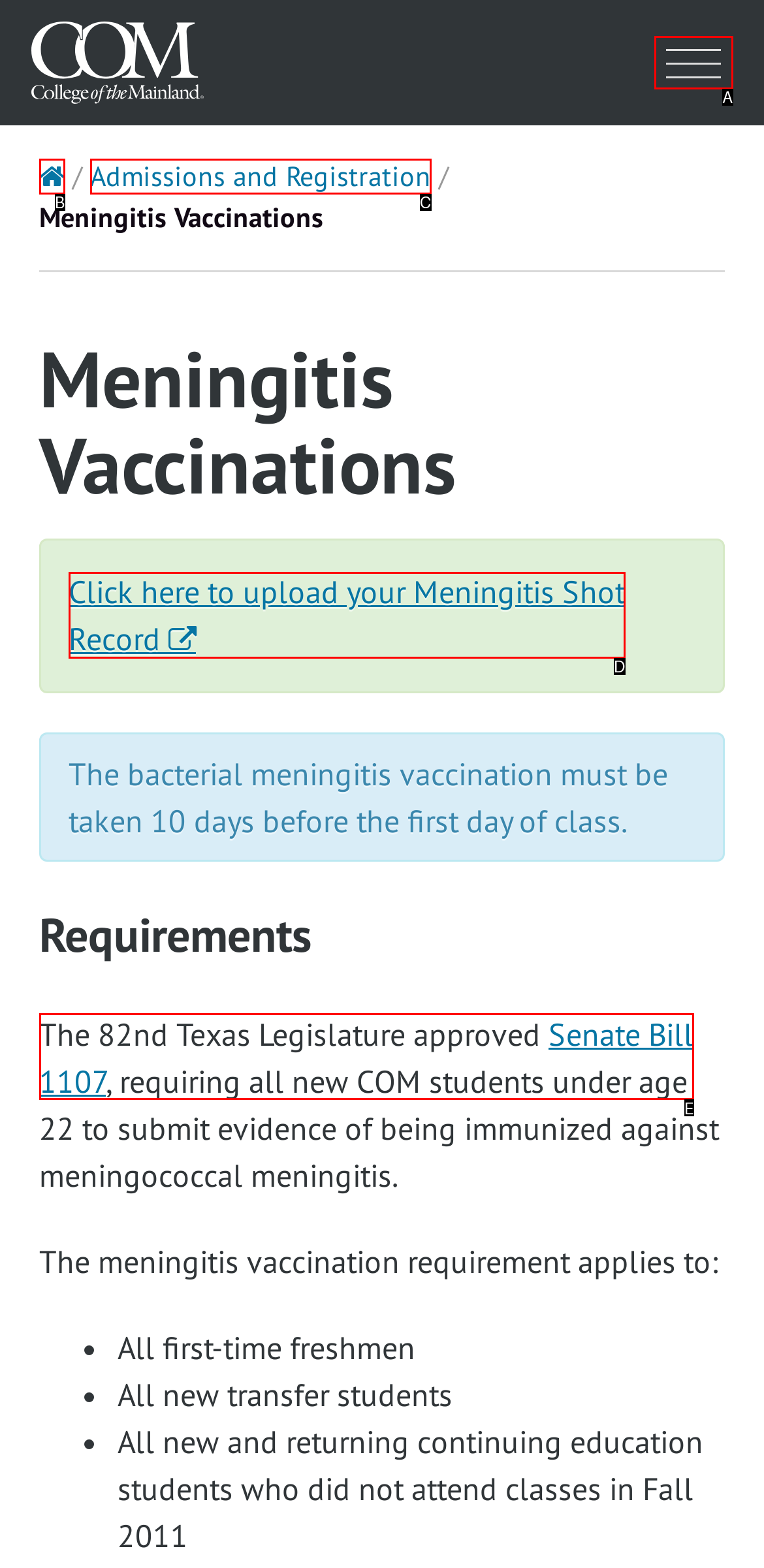Find the option that aligns with: Home
Provide the letter of the corresponding option.

B